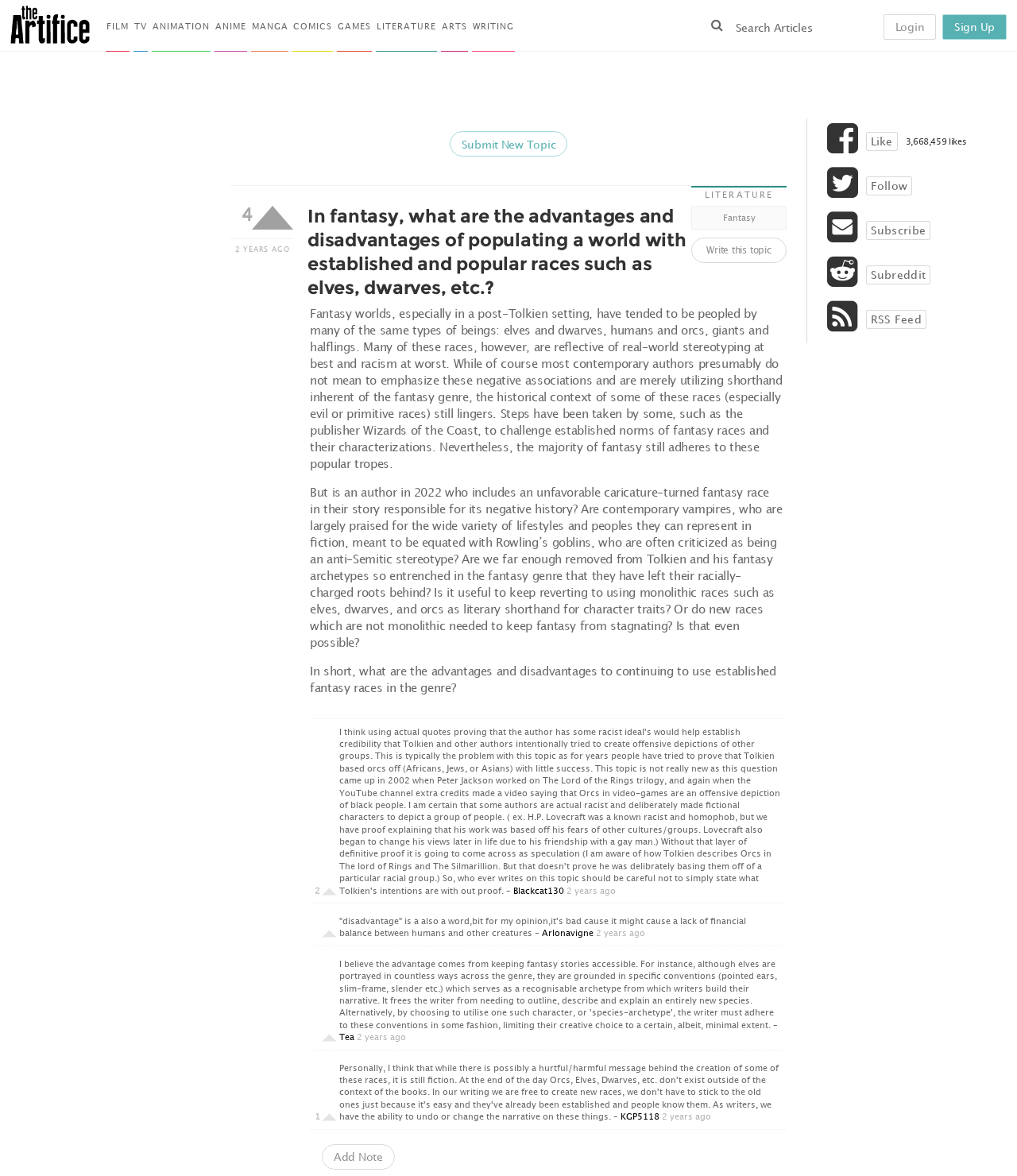Answer this question using a single word or a brief phrase:
What is the topic of the discussion on this webpage?

Fantasy world races